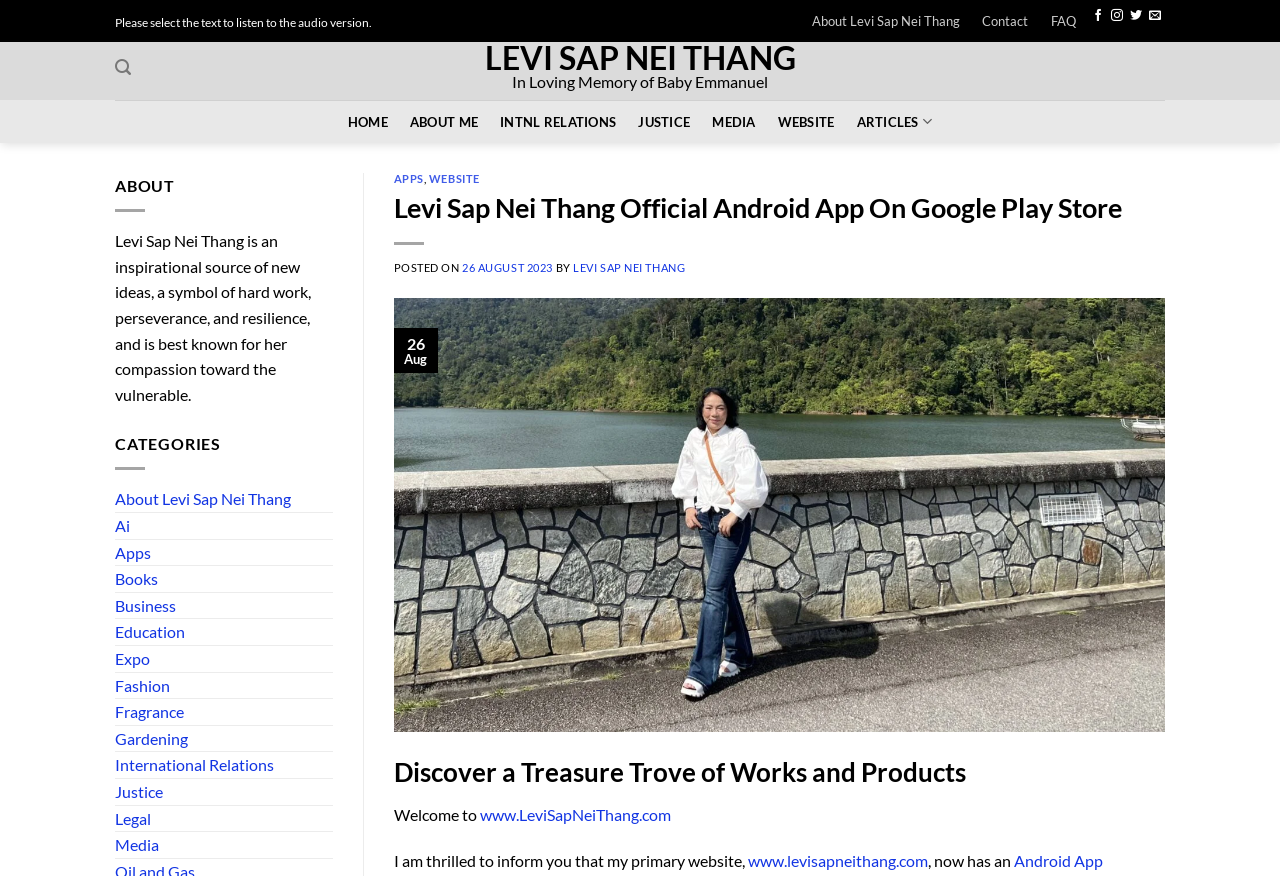Using the provided element description "26 August 202328 January 2024", determine the bounding box coordinates of the UI element.

[0.361, 0.298, 0.432, 0.312]